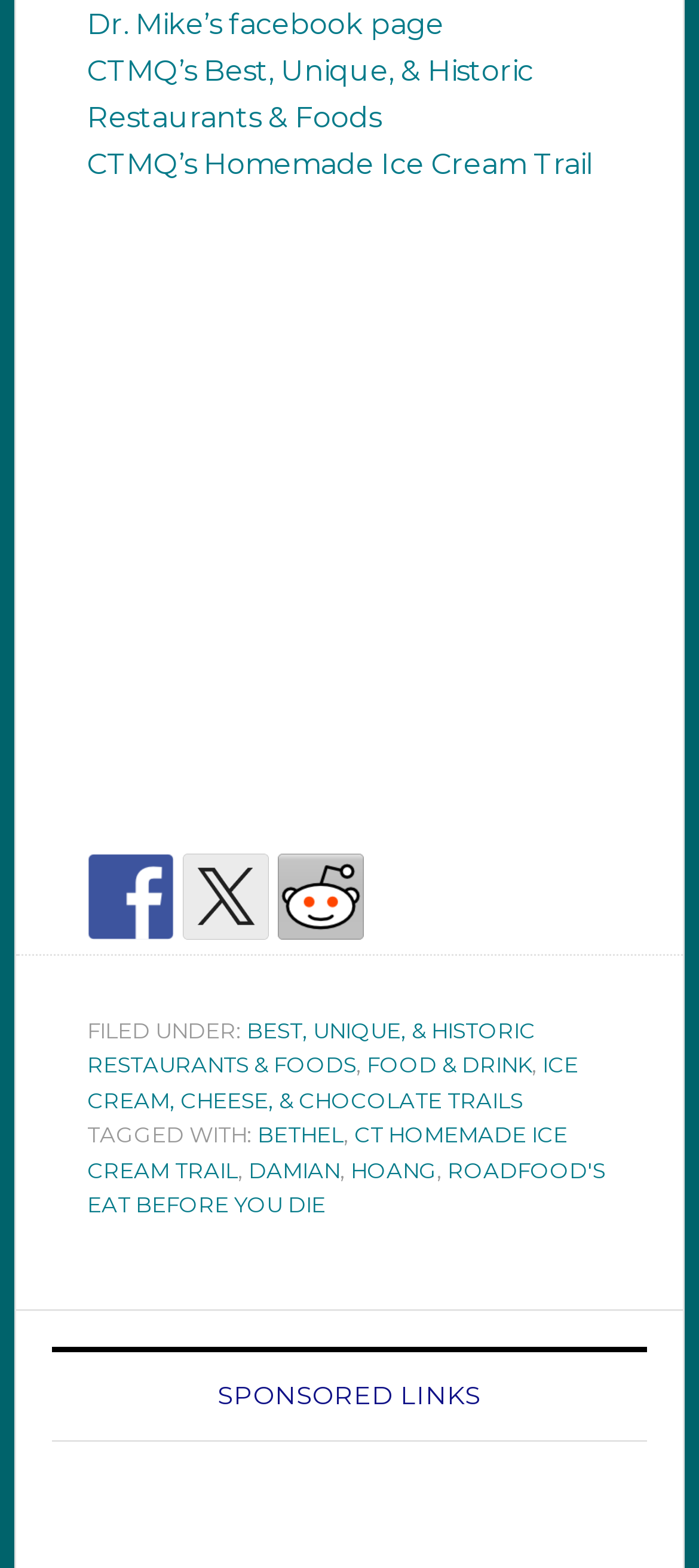Locate the bounding box coordinates of the element's region that should be clicked to carry out the following instruction: "Explore CTMQ’s Best, Unique, & Historic Restaurants & Foods". The coordinates need to be four float numbers between 0 and 1, i.e., [left, top, right, bottom].

[0.125, 0.034, 0.764, 0.085]